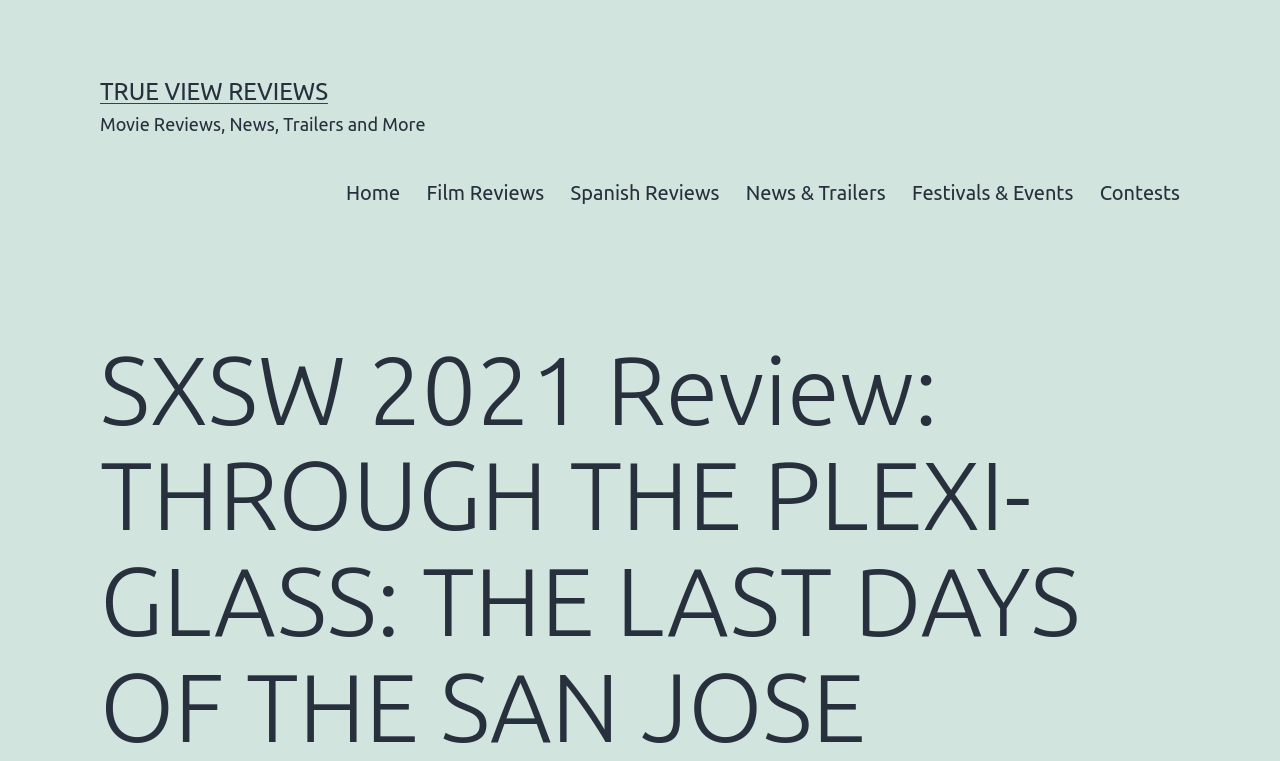Please answer the following question as detailed as possible based on the image: 
What is the tagline of the website?

I found the tagline of the website by looking at the StaticText element with the text 'Movie Reviews, News, Trailers and More', which is displayed below the website title.